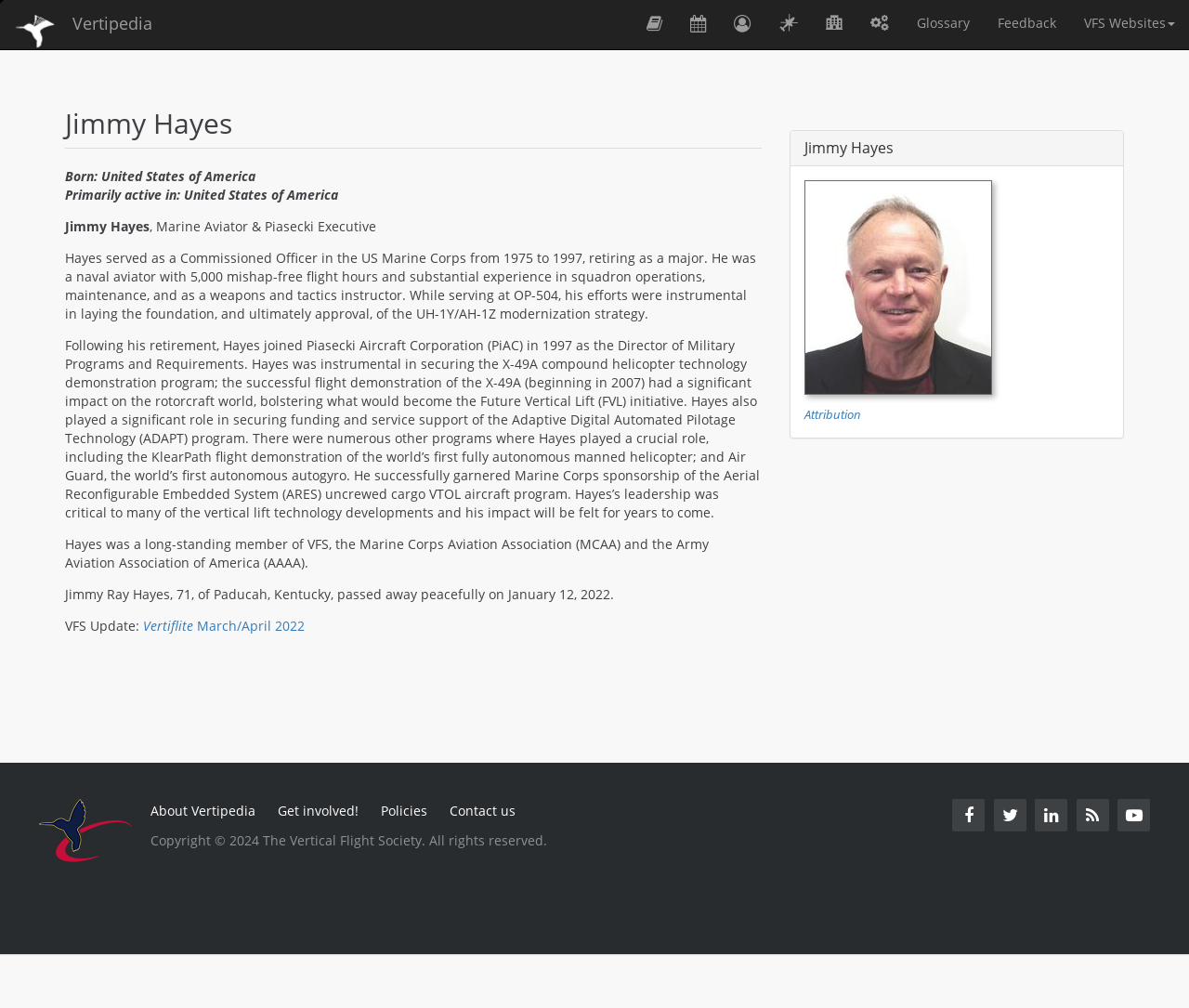Identify the bounding box for the described UI element. Provide the coordinates in (top-left x, top-left y, bottom-right x, bottom-right y) format with values ranging from 0 to 1: Find a biography

[0.605, 0.0, 0.644, 0.046]